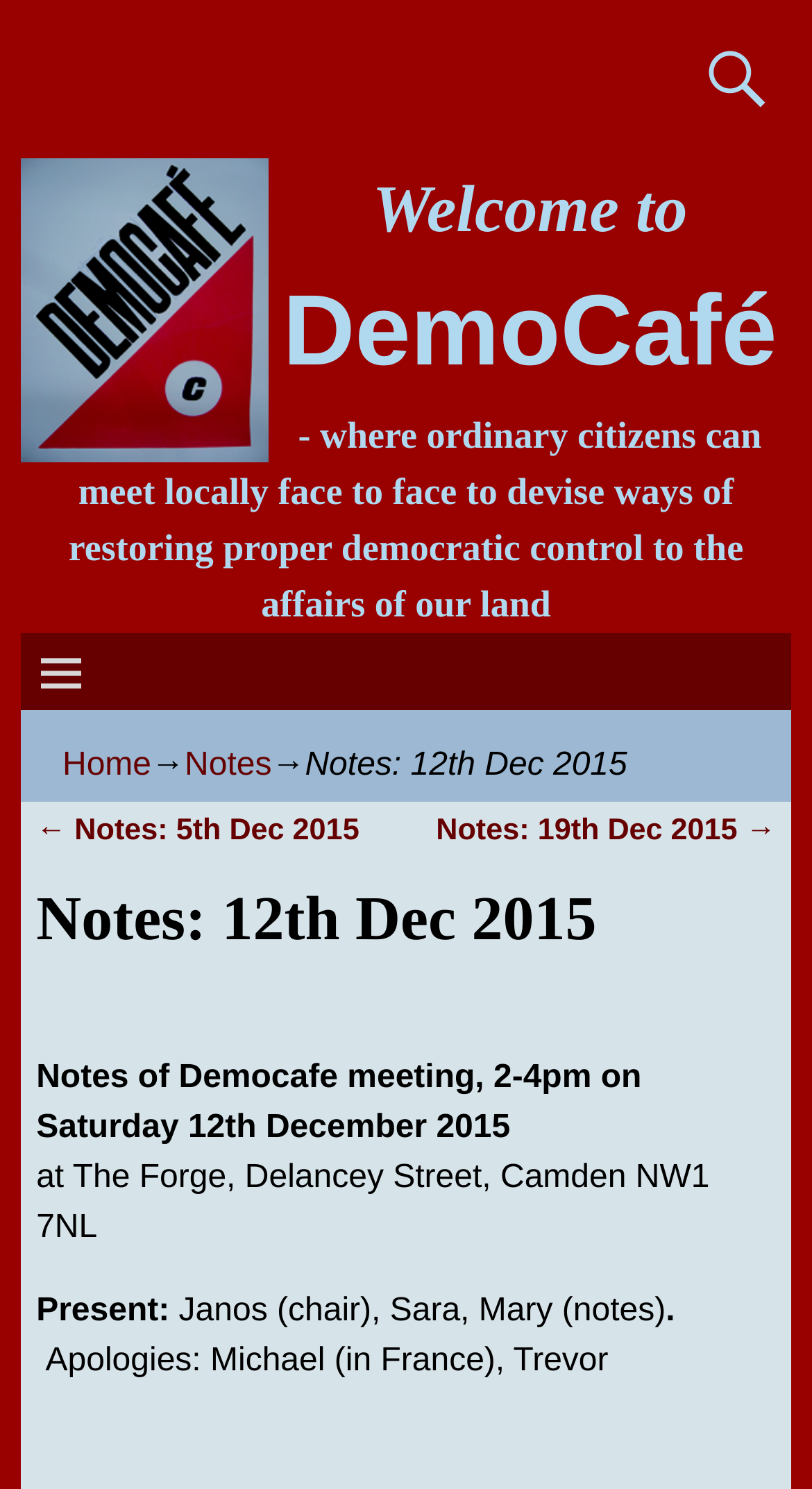Describe all the key features and sections of the webpage thoroughly.

This webpage appears to be a notes page from a meeting of Democafé, a platform for citizens to discuss and devise ways to restore democratic control. At the top, there is a logo for Democafé, accompanied by a heading and a search bar on the right side. Below the logo, there is a welcome message and a brief description of Democafé's purpose.

The main content of the page is divided into sections. On the left side, there are navigation links, including "Home" and "Notes", with the current page "Notes: 12th Dec 2015" highlighted. Below the navigation links, there is a post navigation section with links to previous and next notes pages.

The main content of the page is a summary of the meeting notes, which includes the date, time, location, and attendees of the meeting. The notes are presented in a clear and concise manner, with headings and paragraphs separating different sections of the content. There are no images on the page apart from the Democafé logo.